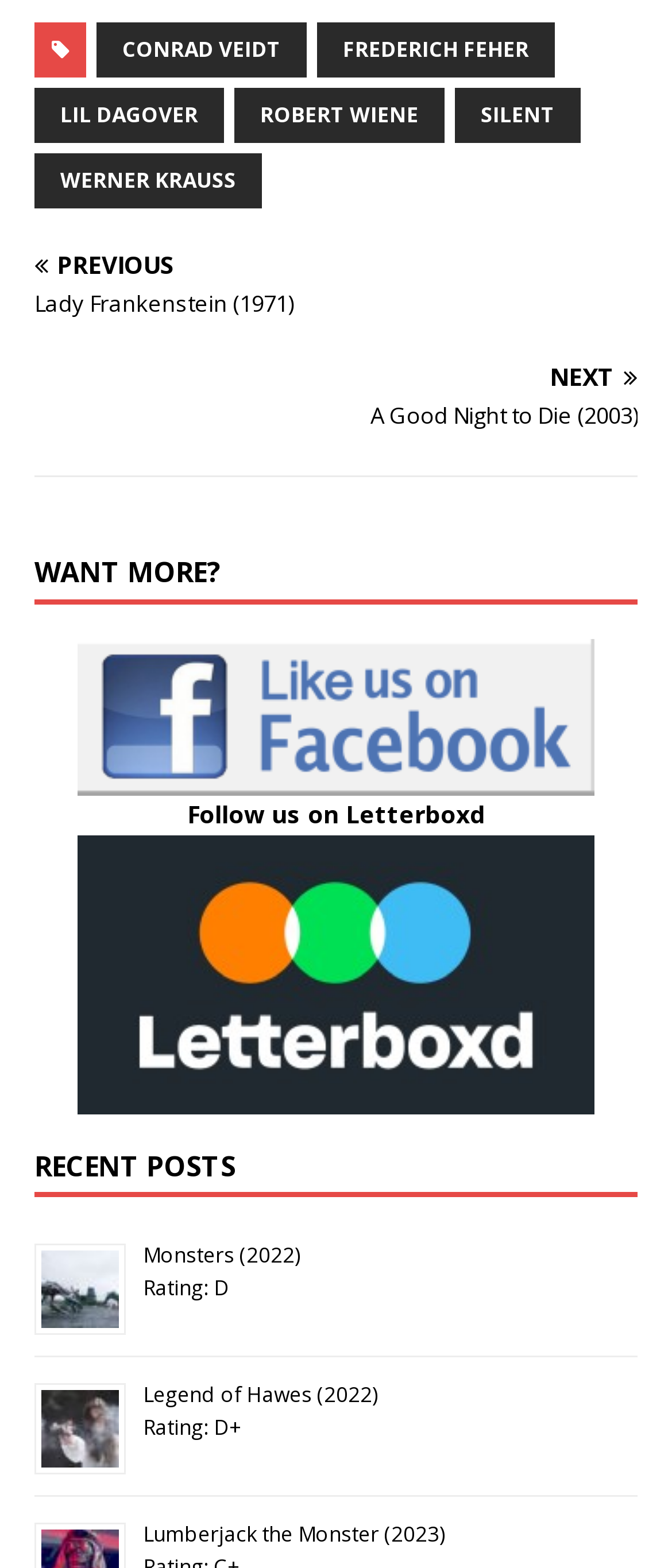Locate the bounding box coordinates of the element that should be clicked to fulfill the instruction: "Follow us on Letterboxd".

[0.115, 0.484, 0.885, 0.505]